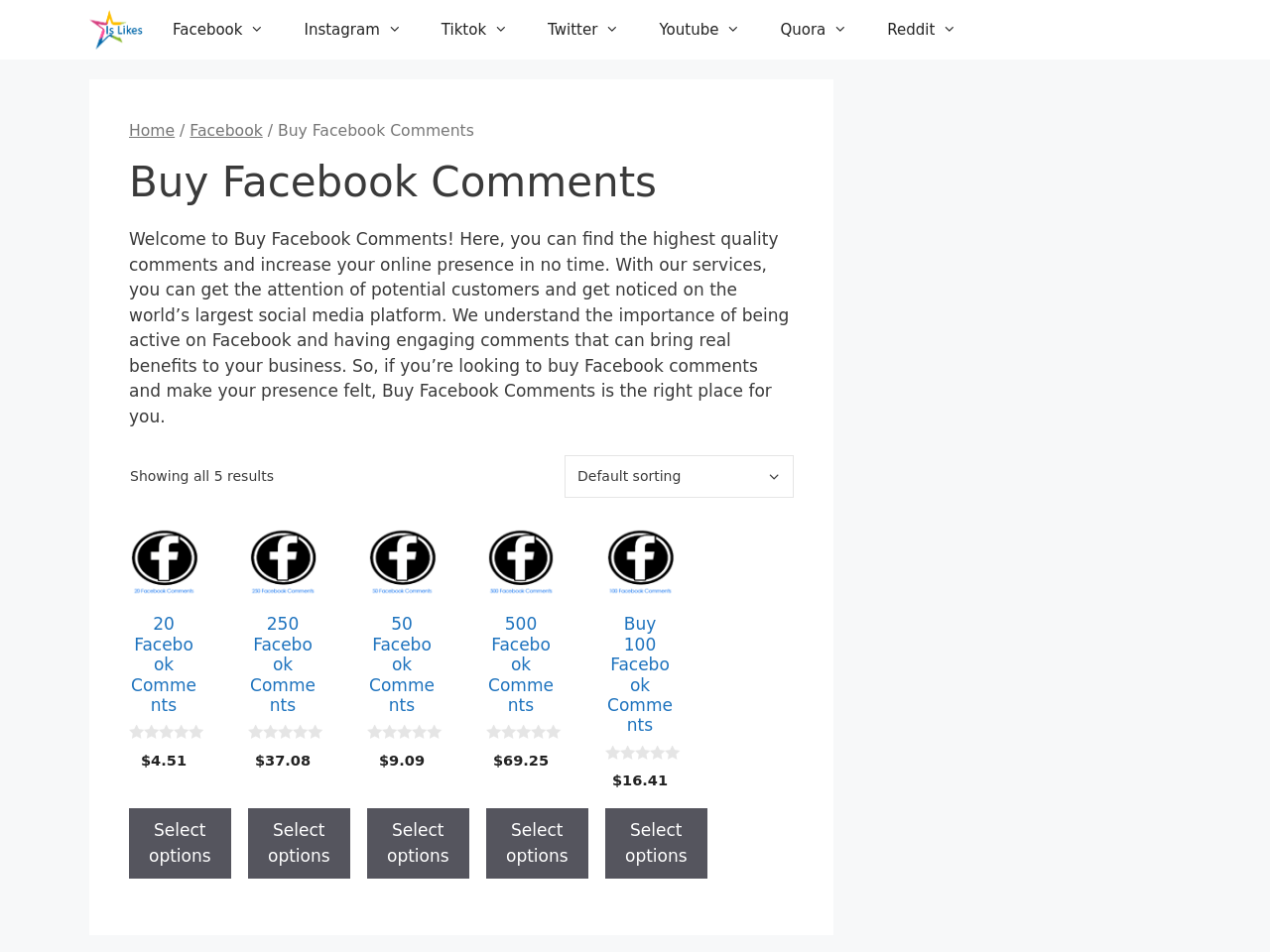Find and specify the bounding box coordinates that correspond to the clickable region for the instruction: "Add '20 Facebook Comments' to cart".

[0.102, 0.849, 0.182, 0.923]